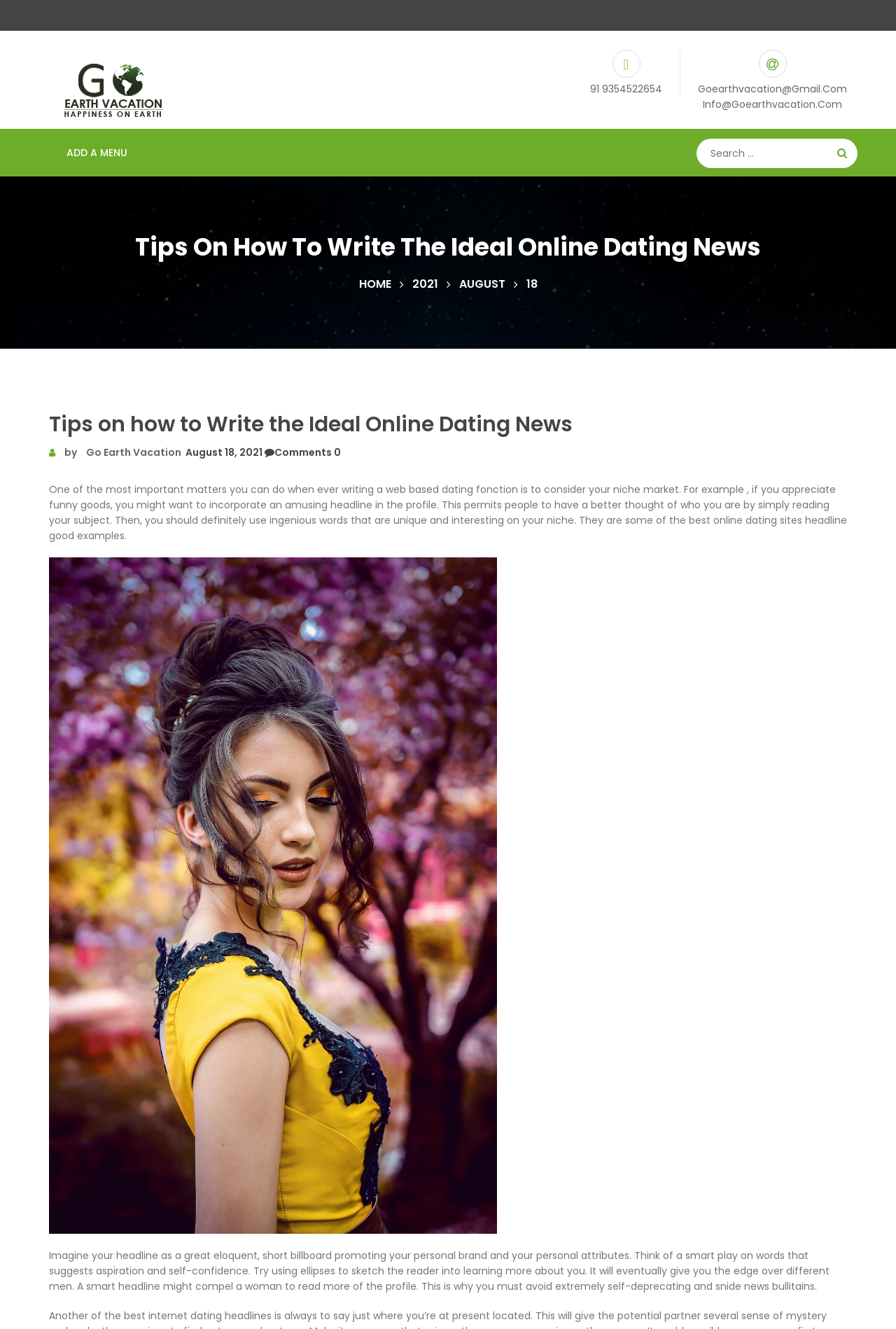Give a one-word or phrase response to the following question: What is the date of the online dating news article?

August 18, 2021